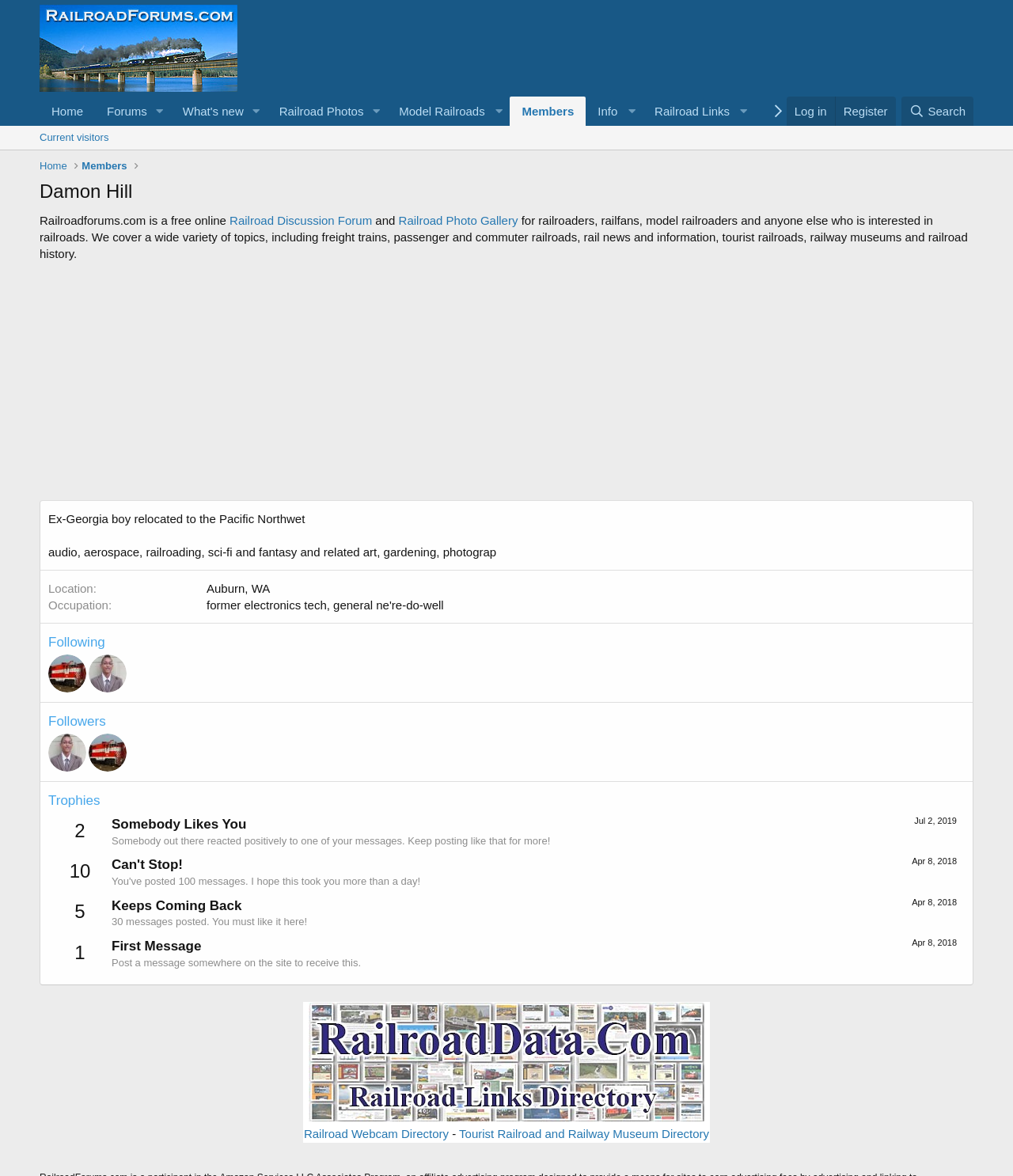Identify the bounding box coordinates for the element you need to click to achieve the following task: "Click on the 'Log in' link". Provide the bounding box coordinates as four float numbers between 0 and 1, in the form [left, top, right, bottom].

[0.776, 0.082, 0.824, 0.107]